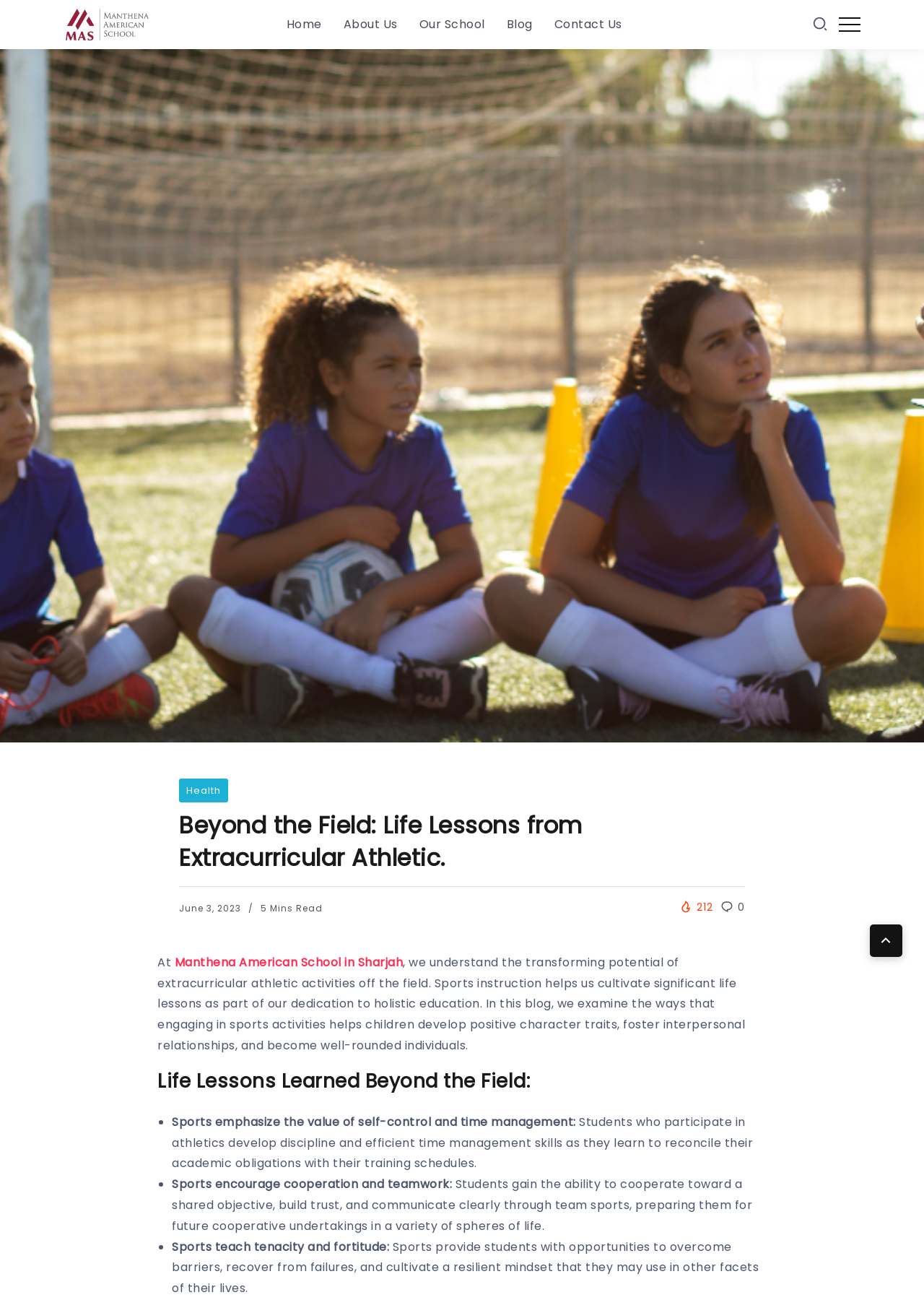Please identify the bounding box coordinates of the clickable area that will fulfill the following instruction: "Click on the 'Home' link". The coordinates should be in the format of four float numbers between 0 and 1, i.e., [left, top, right, bottom].

[0.304, 0.01, 0.355, 0.028]